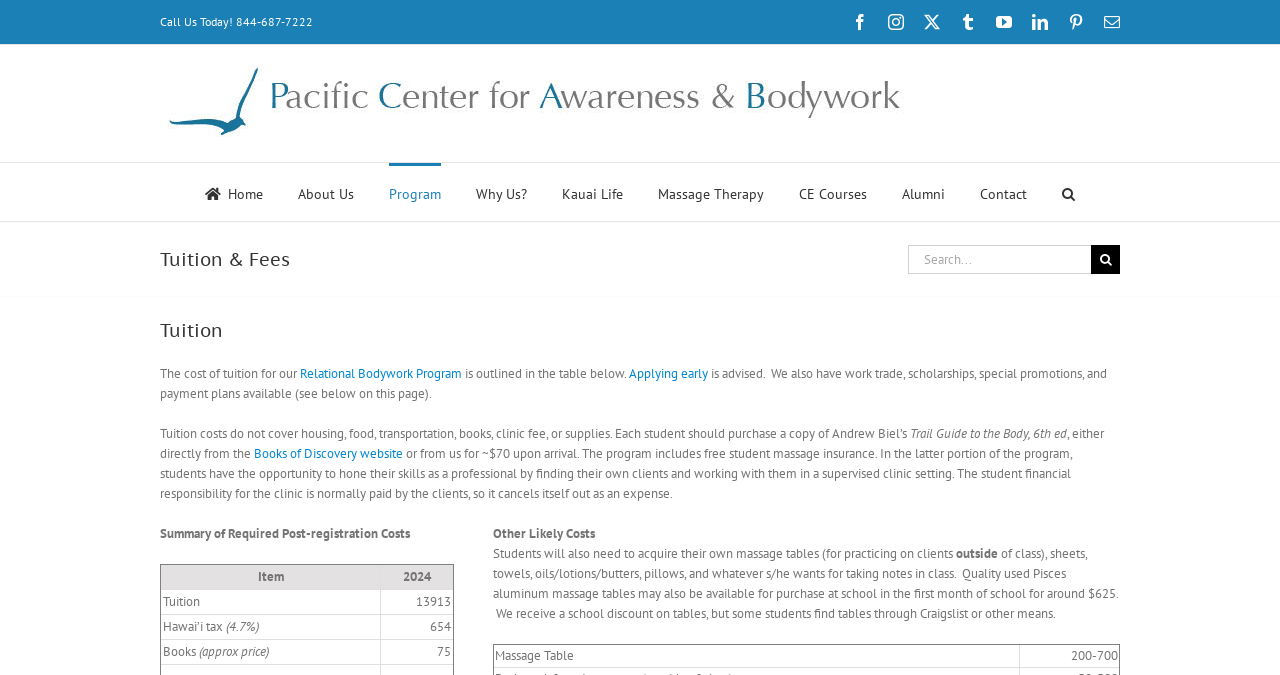What is the discount available on massage tables?
Please answer the question with a single word or phrase, referencing the image.

School discount